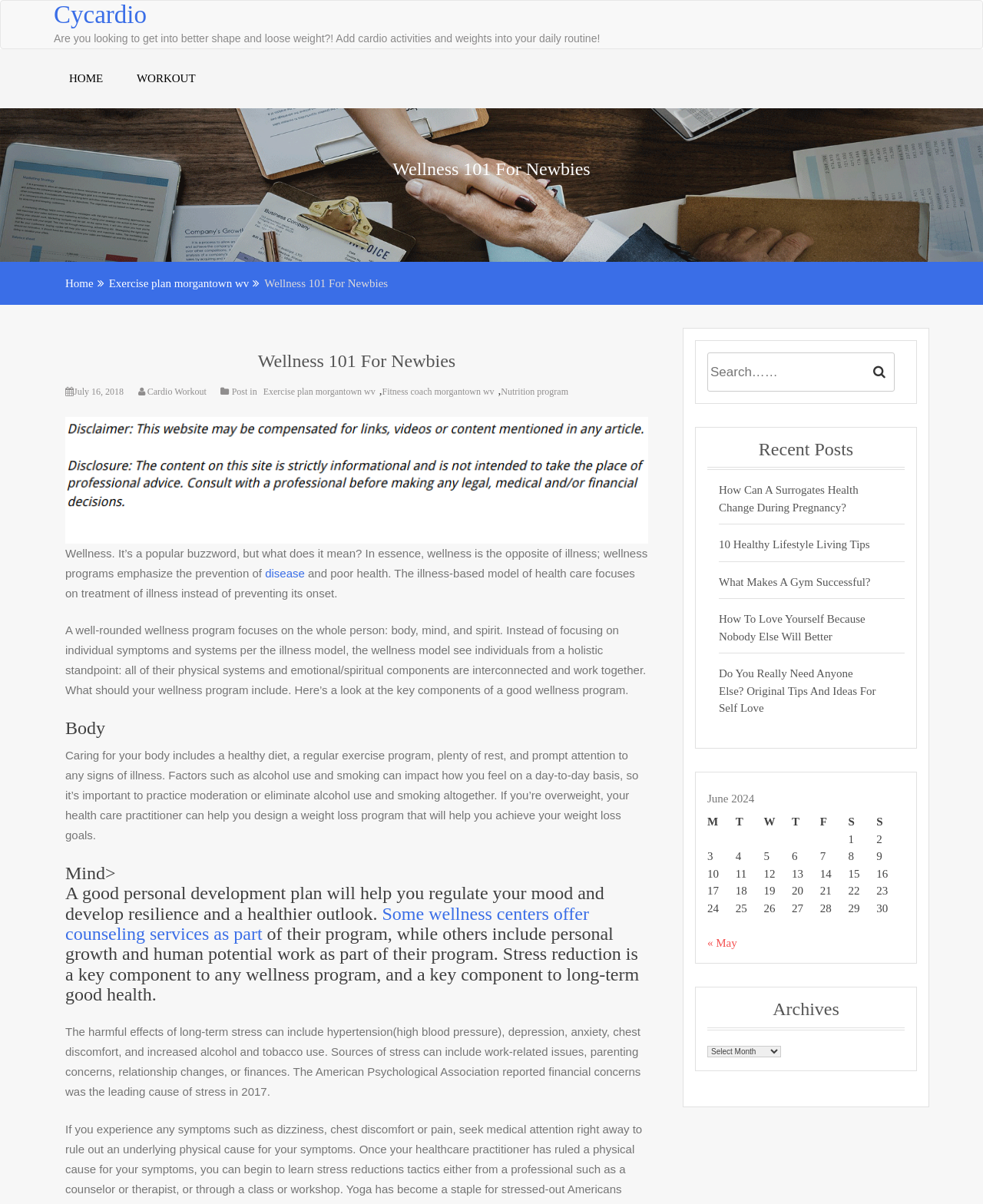Offer a detailed explanation of the webpage layout and contents.

The webpage is about wellness, with a focus on exercise and fitness. At the top, there is a heading "Cycardio" and a link to the homepage. Below that, there is a static text encouraging users to get into better shape and lose weight by adding cardio activities and weights to their daily routine.

The main content of the page is divided into sections. The first section has a heading "Wellness 101 For Newbies" and provides a brief introduction to wellness, defining it as the opposite of illness and emphasizing the importance of prevention. This section also includes links to related topics, such as exercise plans and nutrition programs.

The next section is about the key components of a good wellness program, which includes caring for one's body, mind, and spirit. It provides tips on how to achieve this, such as having a healthy diet, regular exercise, and getting enough rest.

Below that, there is a section with a heading "Body" that focuses on physical health, including the importance of a healthy diet, regular exercise, and getting enough rest. It also mentions the impact of alcohol use and smoking on overall health.

On the right side of the page, there is a search bar and a button to search. Below that, there is a section with a heading "Recent Posts" that lists several links to recent articles on topics related to wellness and fitness, such as healthy lifestyle living tips and the importance of self-love.

At the bottom of the page, there is a calendar for June 2024, with each day listed in a table format.